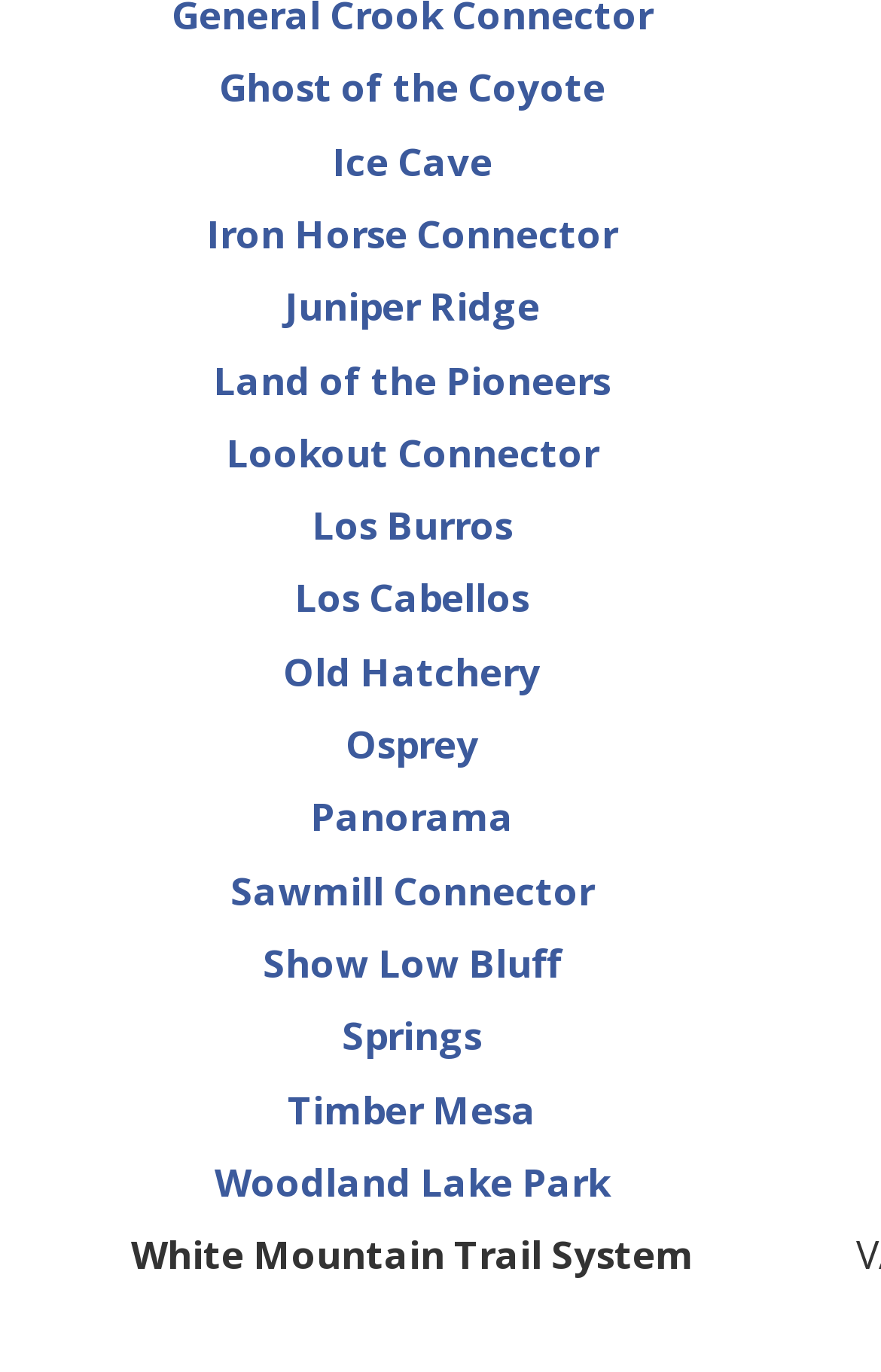Indicate the bounding box coordinates of the element that needs to be clicked to satisfy the following instruction: "click on Ghost of the Coyote". The coordinates should be four float numbers between 0 and 1, i.e., [left, top, right, bottom].

[0.249, 0.045, 0.687, 0.083]